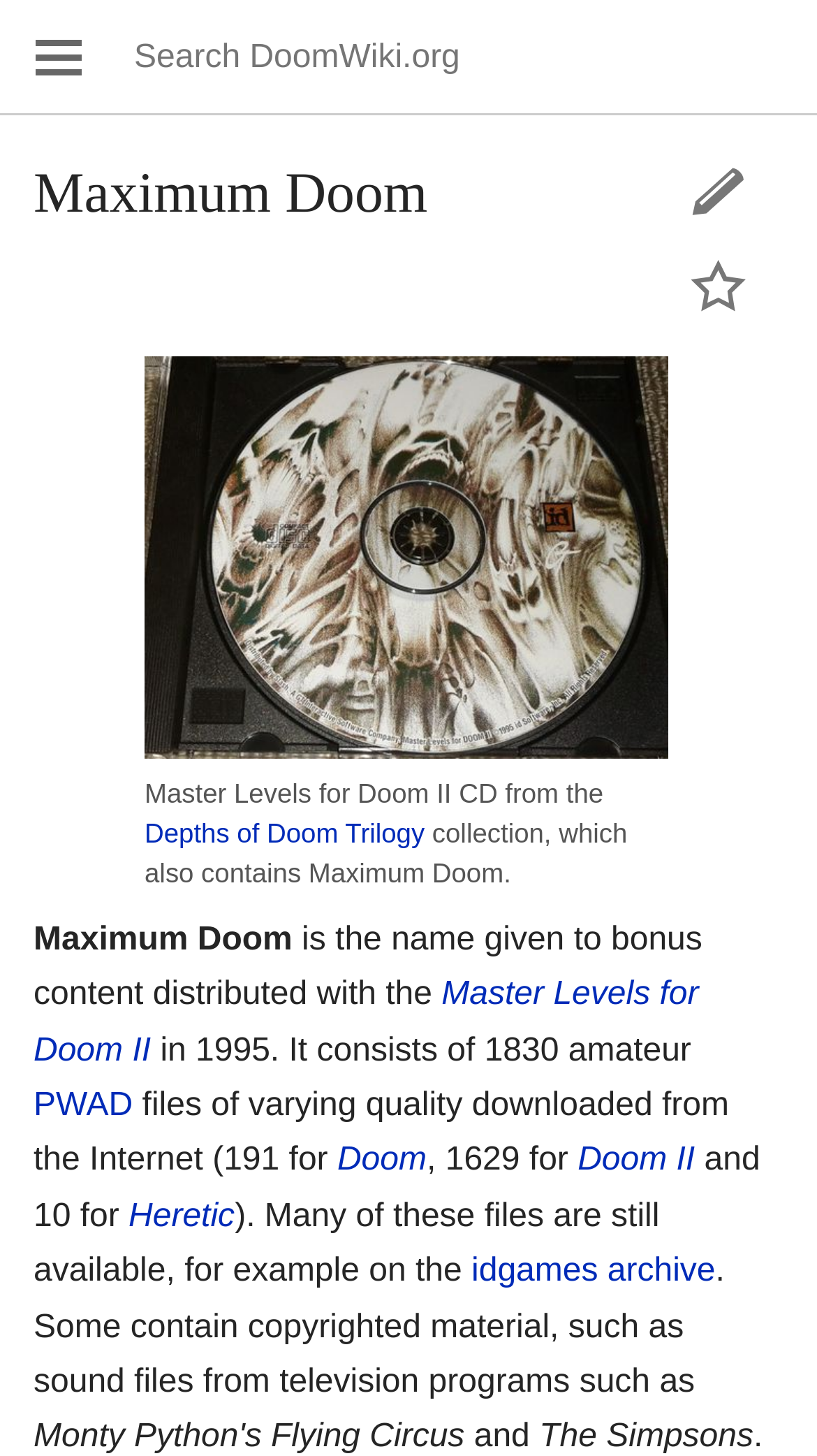Write an exhaustive caption that covers the webpage's main aspects.

The webpage is about Maximum Doom, a bonus content distributed with the Master Levels for Doom II in 1995. At the top left corner, there is a link to open the main menu, and next to it, a search box is located. 

Below the search box, there is a heading titled "Maximum Doom". Underneath the heading, there is a link and some text describing the Master Levels for Doom II CD. 

To the right of the heading, there are three list items: "Edit the lead section of this page", "Watch this page", and their corresponding links and buttons. 

The main content of the webpage starts with a sentence describing what Maximum Doom is, followed by a link to "Master Levels for Doom II". The text then explains that Maximum Doom consists of 1830 amateur PWAD files of varying quality downloaded from the Internet. There are links to "PWAD", "Doom", "Doom II", and "Heretic" scattered throughout the text. 

The text also mentions that many of these files are still available, and provides a link to the "idgames archive". Additionally, it notes that some files contain copyrighted material, such as sound files from television programs like "The Simpsons".